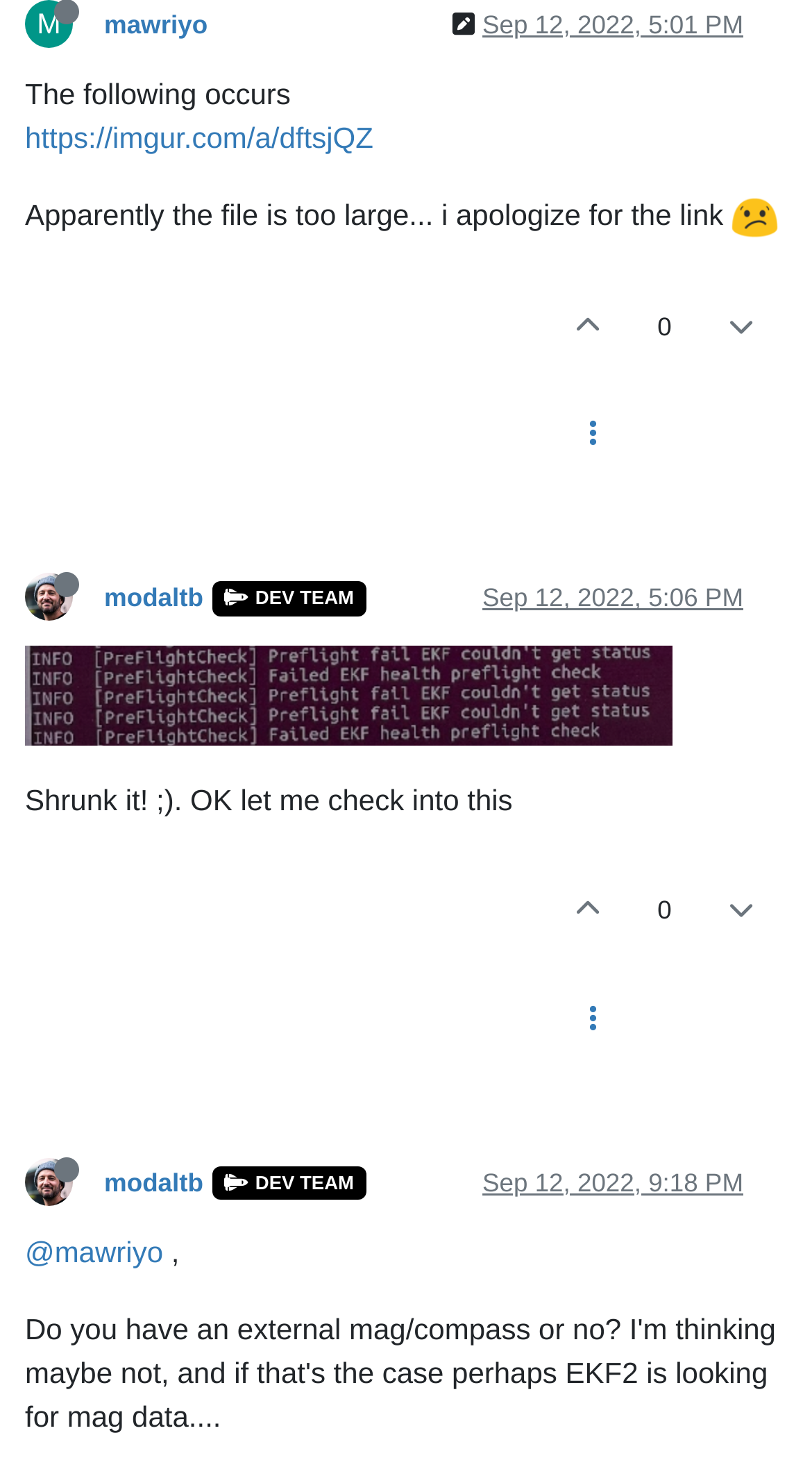Give a short answer using one word or phrase for the question:
What is the date of the latest message?

Sep 12, 2022, 9:18 PM